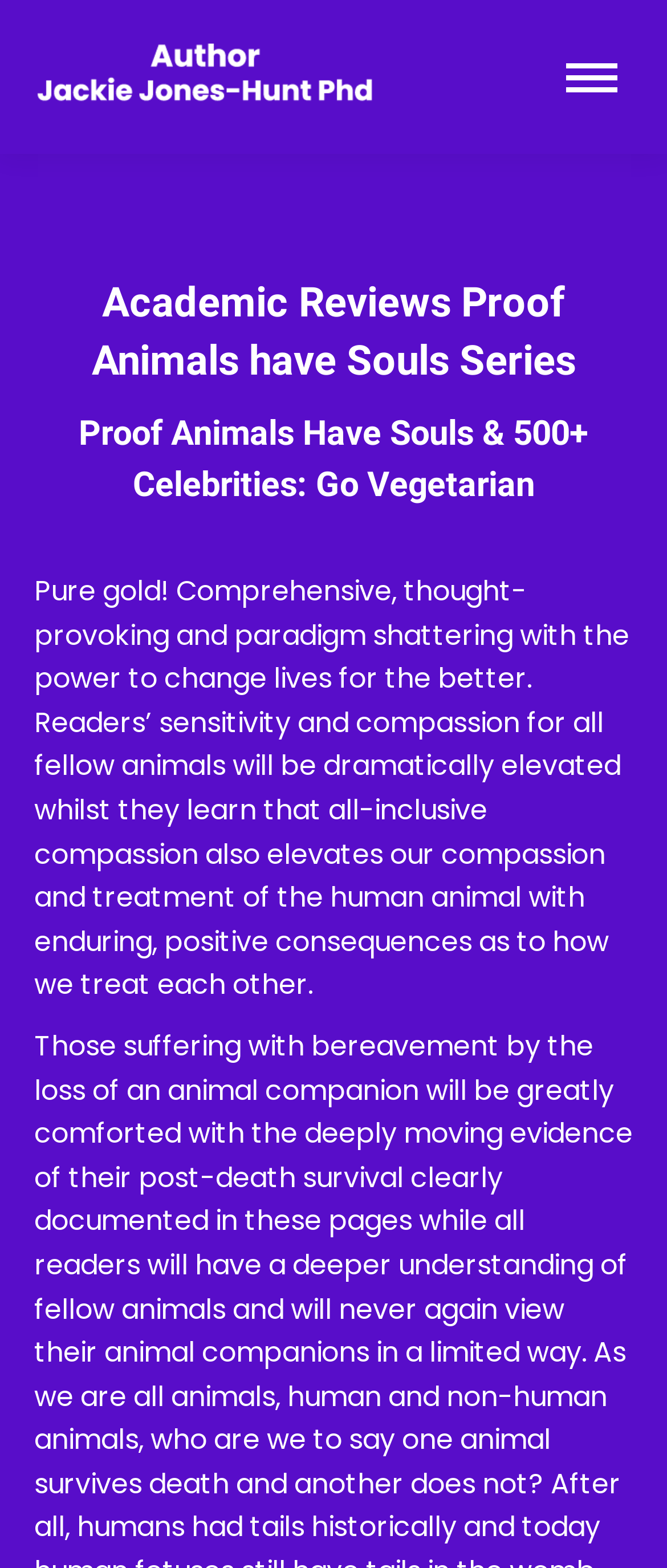Provide your answer in one word or a succinct phrase for the question: 
What is the format of the content?

Text-based